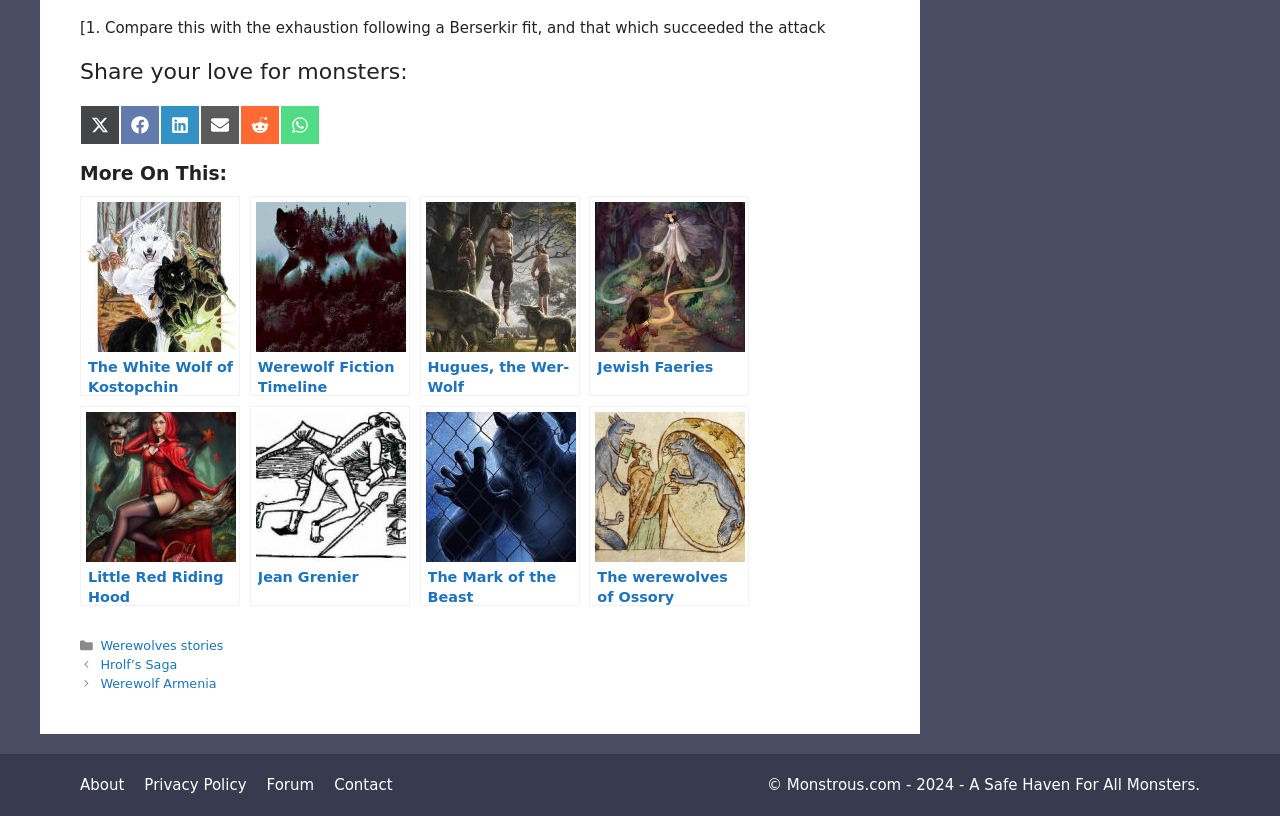What is the website's copyright year?
Give a thorough and detailed response to the question.

I found the copyright year by looking at the footer section of the webpage, where it says '© Monstrous.com - 2024 - A Safe Haven For All Monsters.'